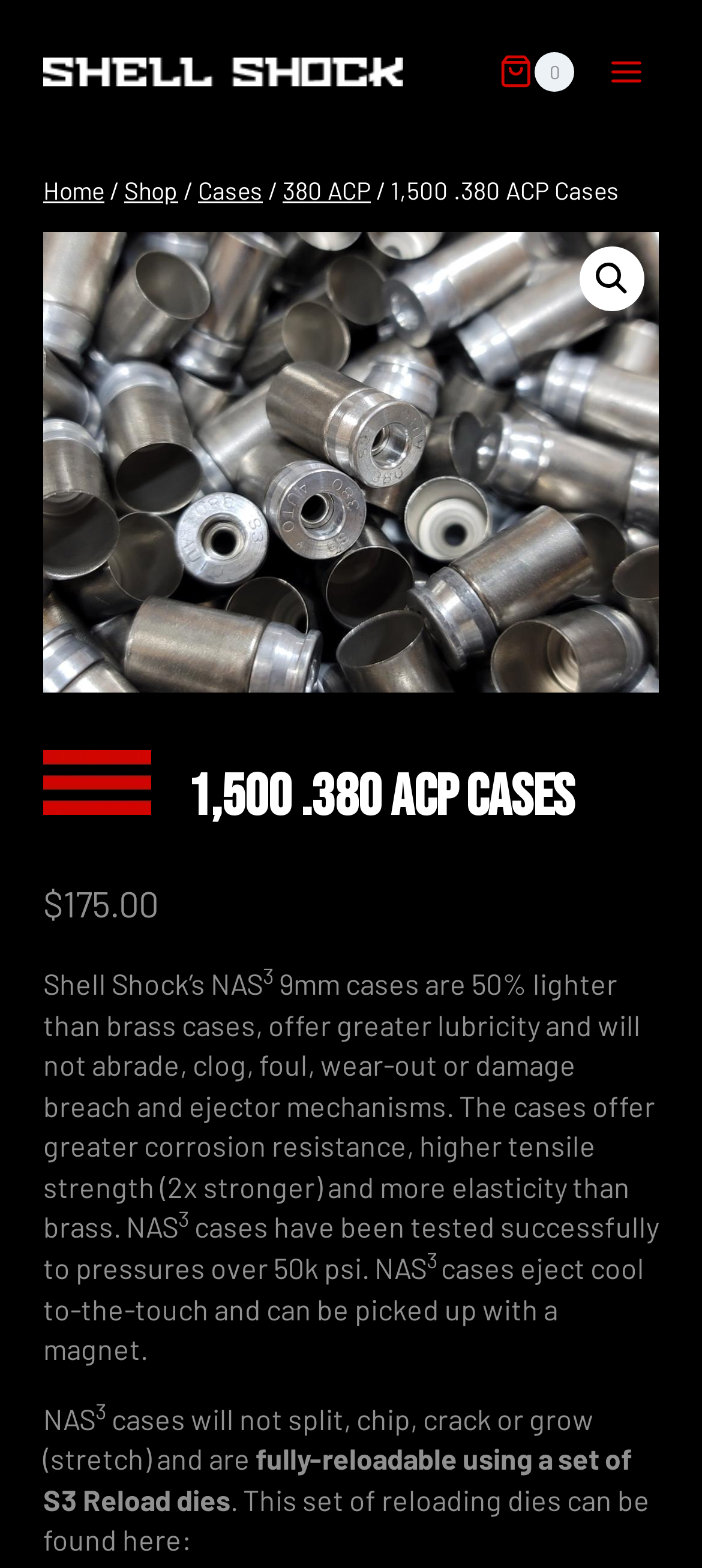Please give a concise answer to this question using a single word or phrase: 
What is the material of the cases?

NAS